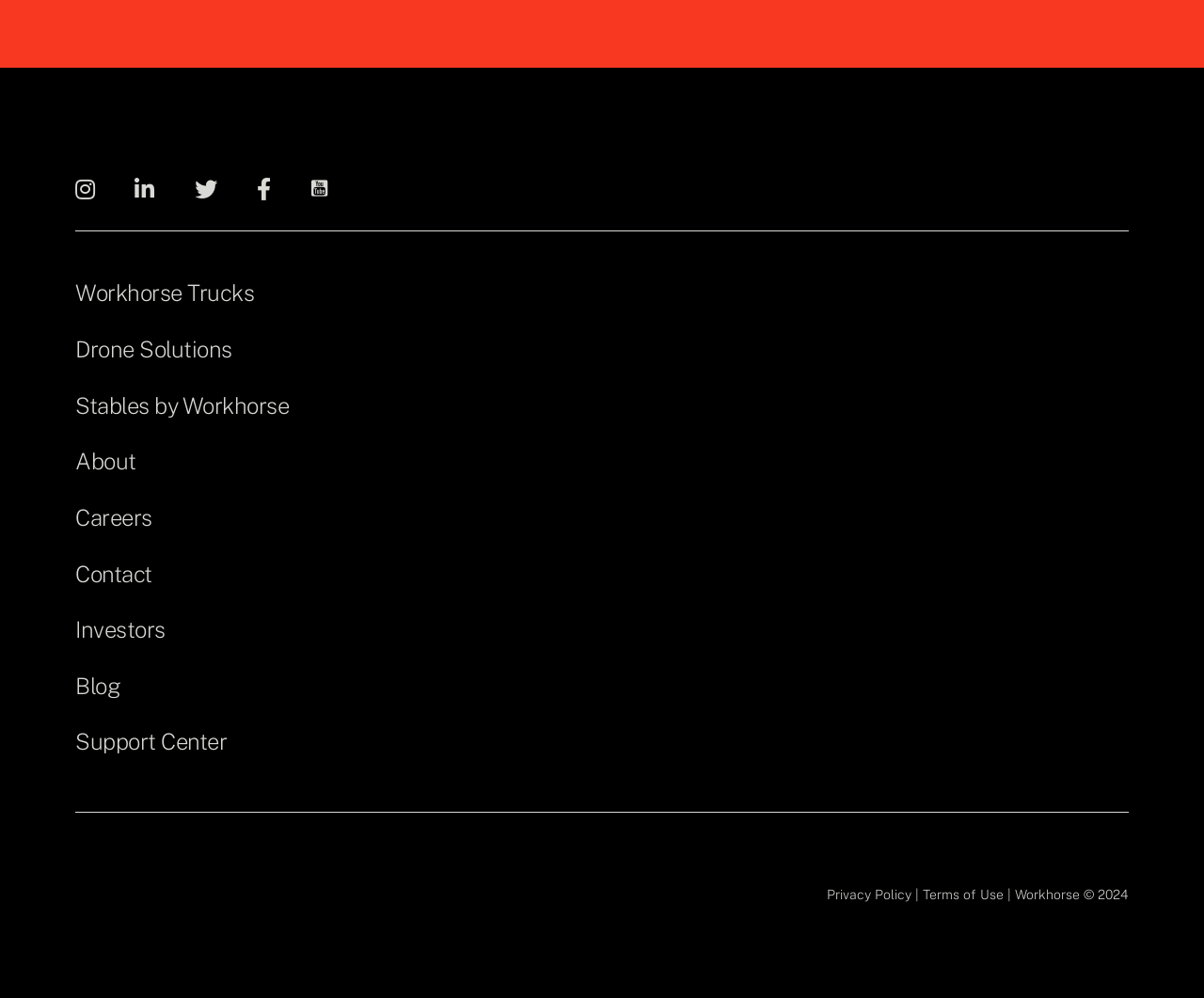Please locate the bounding box coordinates of the element that should be clicked to achieve the given instruction: "read the blog".

[0.062, 0.674, 0.1, 0.7]